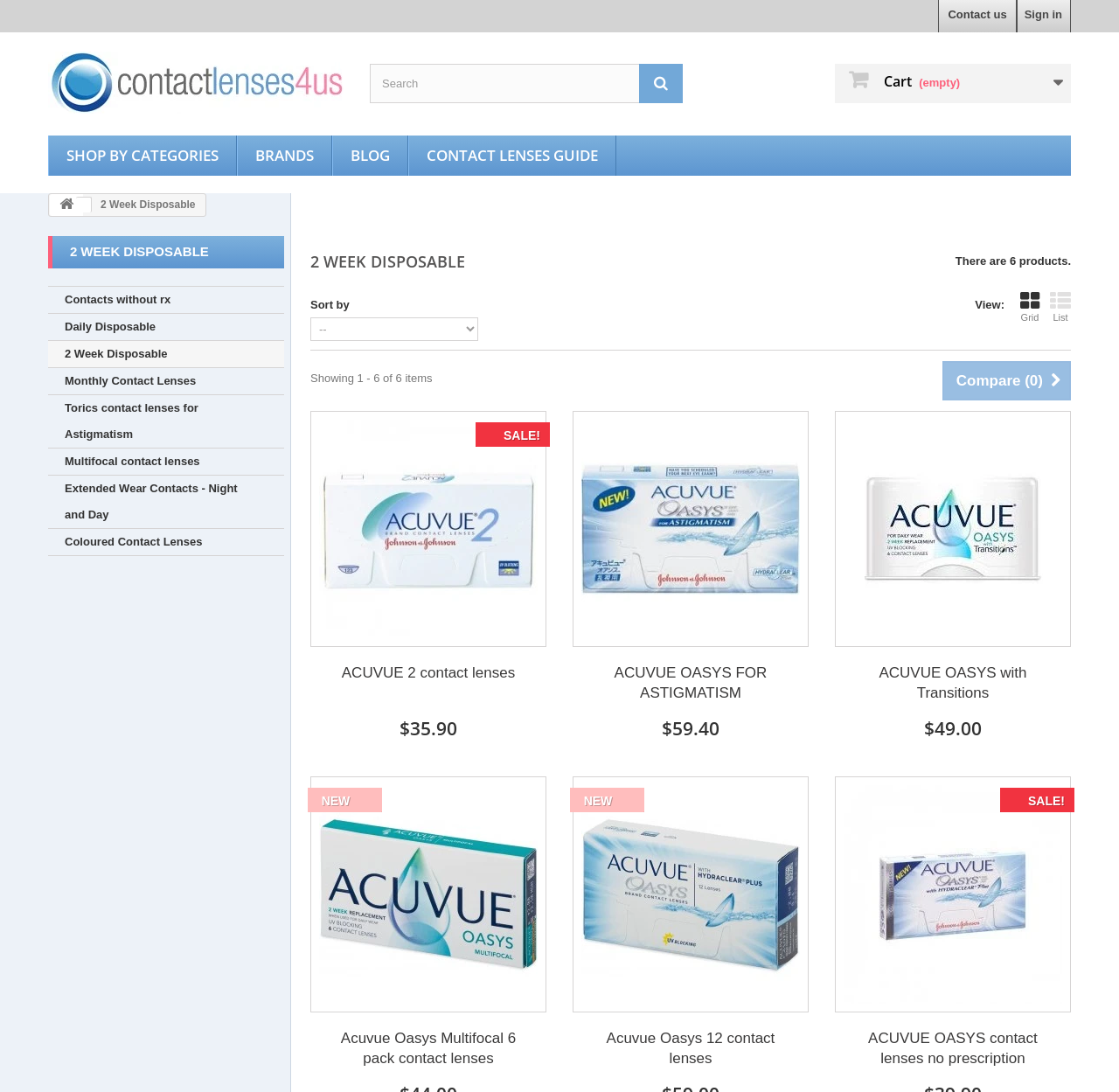Please locate and generate the primary heading on this webpage.

2 WEEK DISPOSABLE 
There are 6 products.